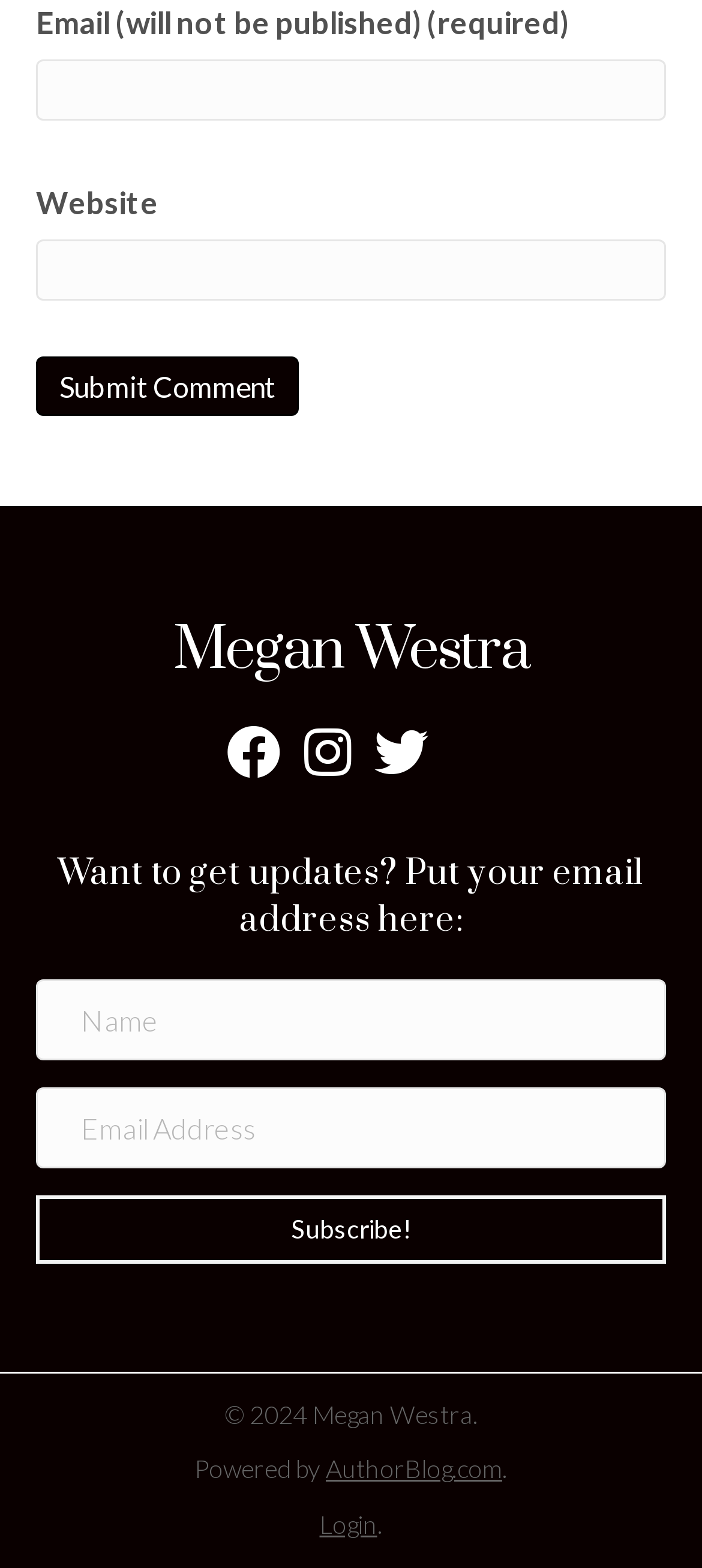Determine the bounding box coordinates of the clickable element to complete this instruction: "Visit AuthorBlog.com". Provide the coordinates in the format of four float numbers between 0 and 1, [left, top, right, bottom].

[0.464, 0.927, 0.715, 0.946]